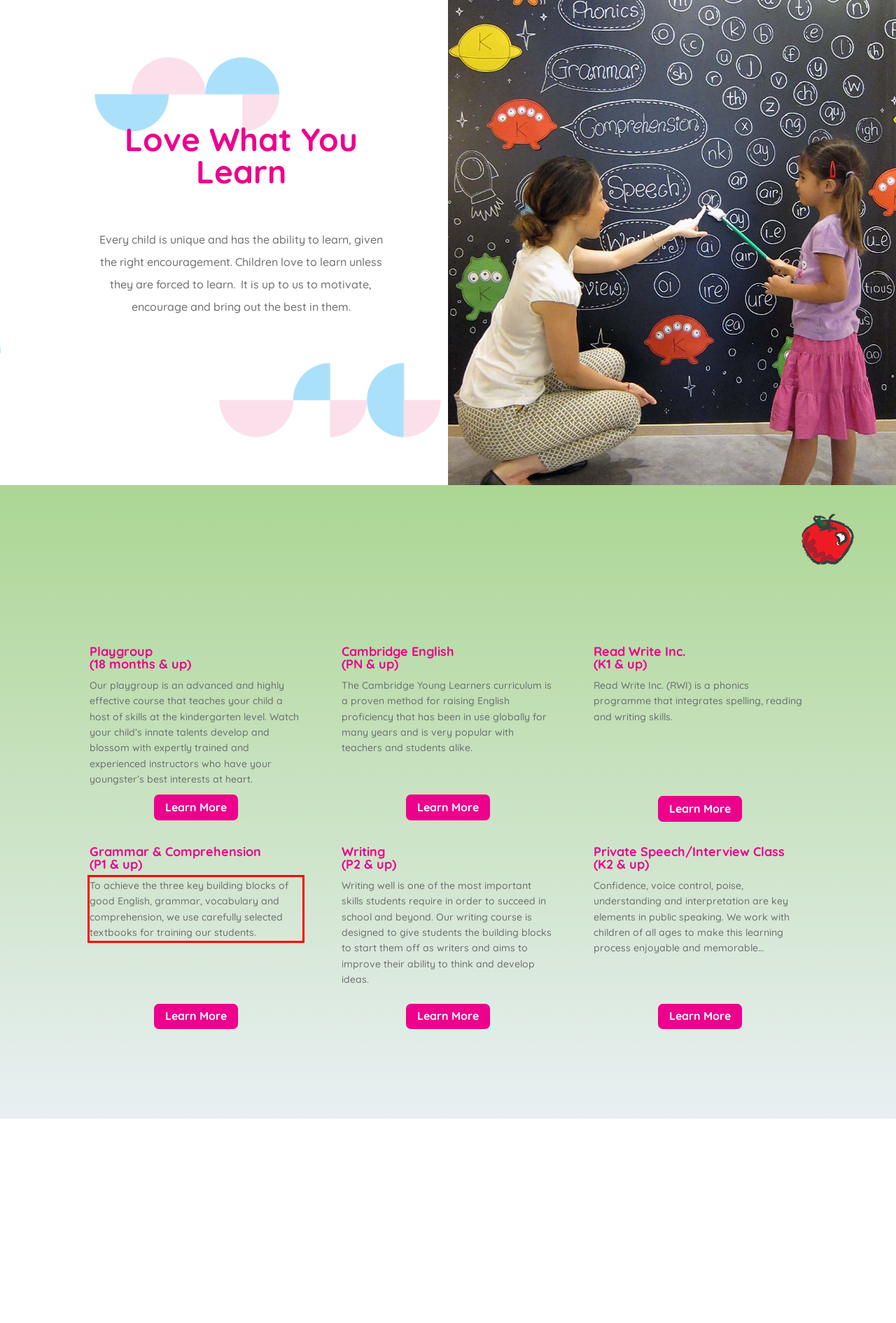Identify the text within the red bounding box on the webpage screenshot and generate the extracted text content.

To achieve the three key building blocks of good English, grammar, vocabulary and comprehension, we use carefully selected textbooks for training our students.